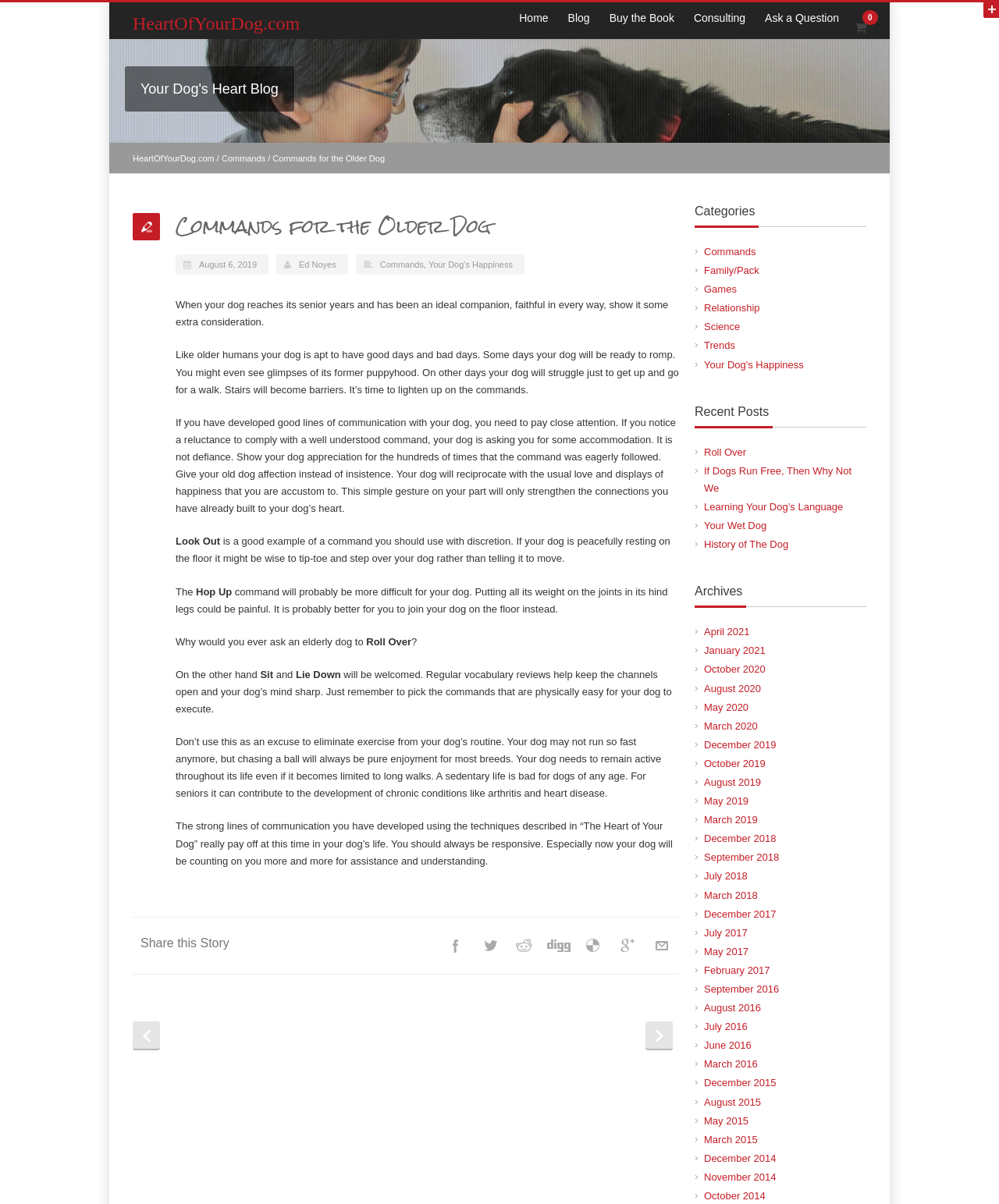Please provide the bounding box coordinates for the UI element as described: "November 2014". The coordinates must be four floats between 0 and 1, represented as [left, top, right, bottom].

[0.705, 0.973, 0.777, 0.982]